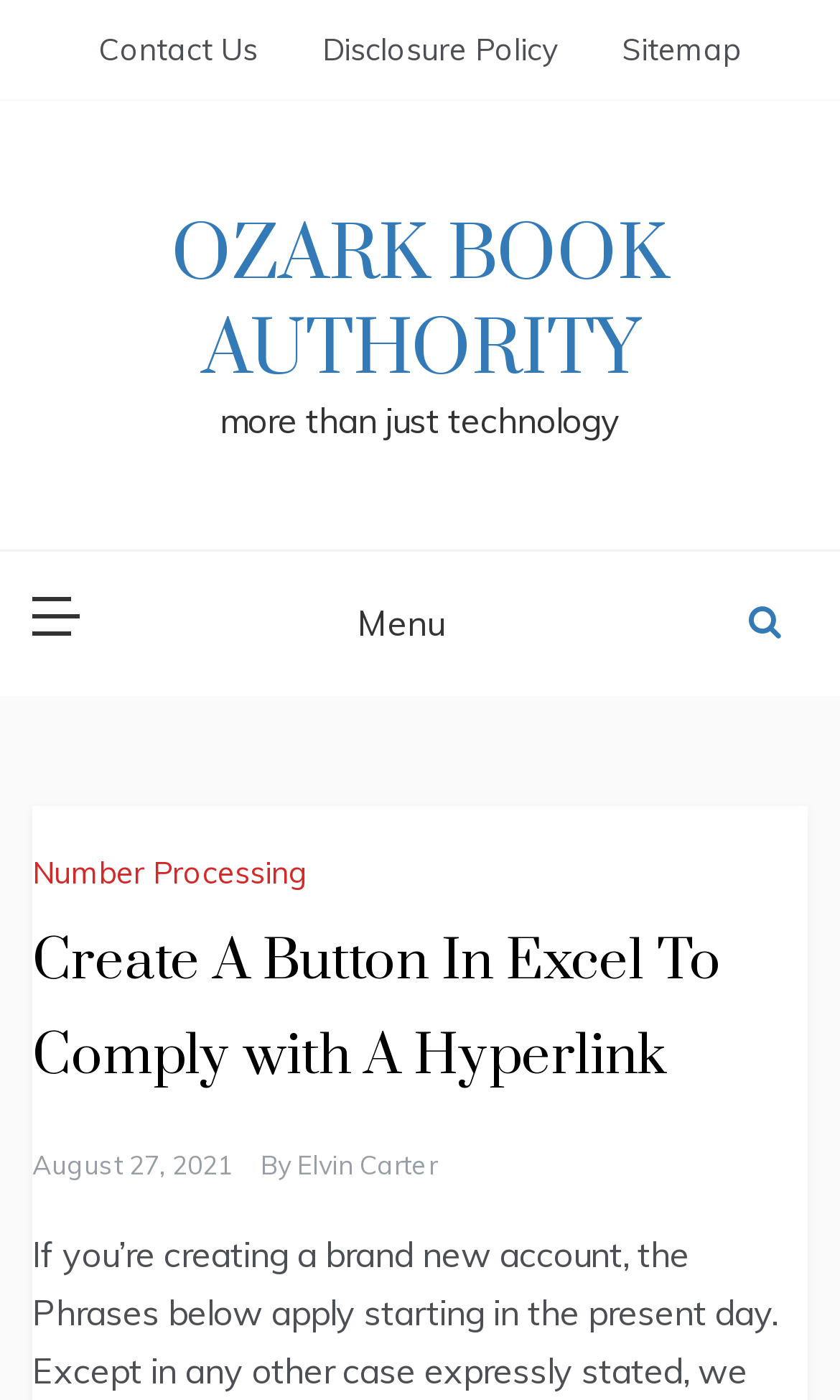Could you provide the bounding box coordinates for the portion of the screen to click to complete this instruction: "click Sitemap"?

[0.701, 0.005, 0.883, 0.066]